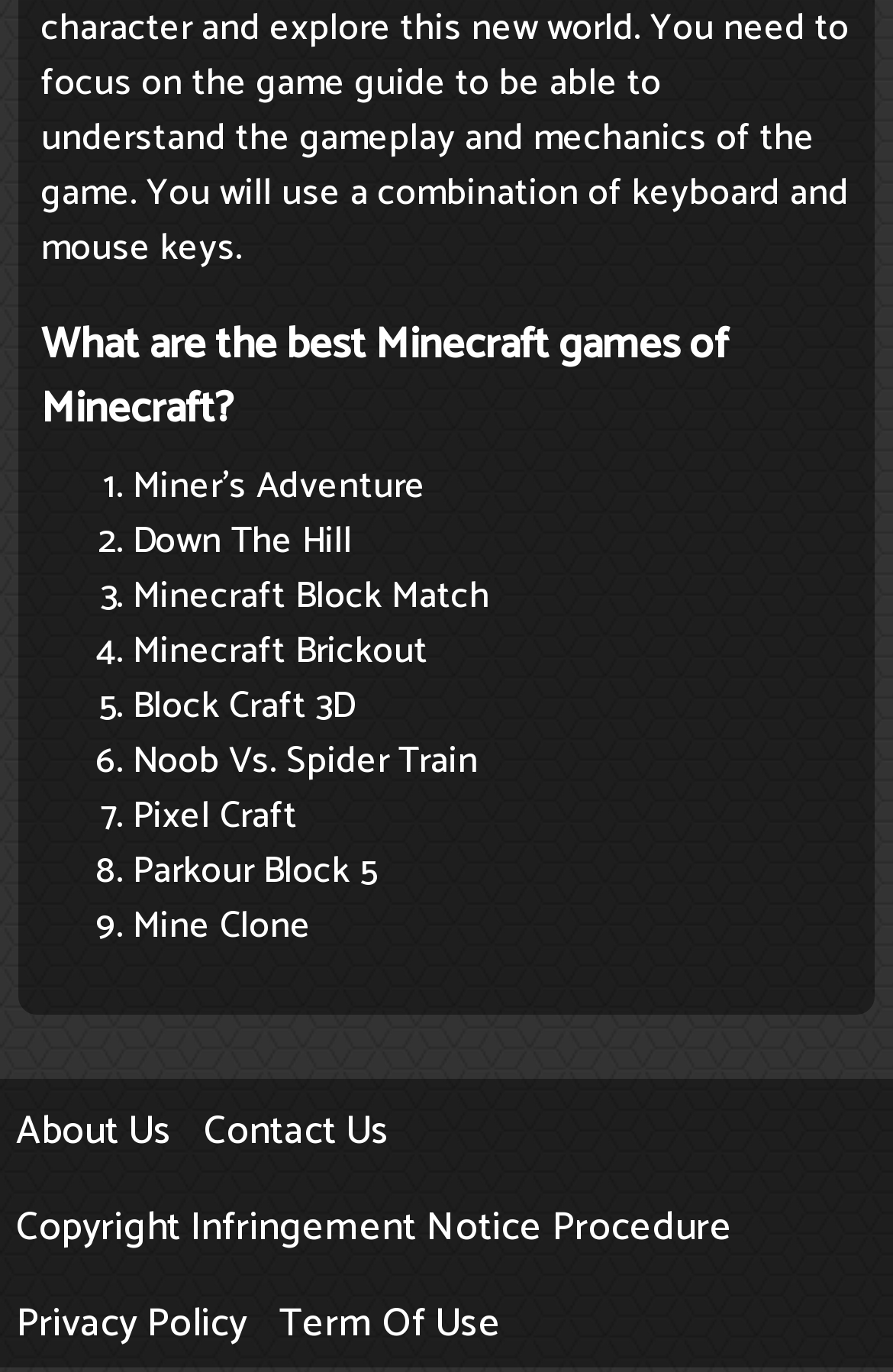Examine the image and give a thorough answer to the following question:
What is the first Minecraft game listed?

The first Minecraft game listed is 'Down The Hill' which is indicated by the StaticText element with bounding box coordinates [0.149, 0.372, 0.395, 0.417] and is preceded by the ListMarker '1.' with bounding box coordinates [0.115, 0.336, 0.149, 0.376].